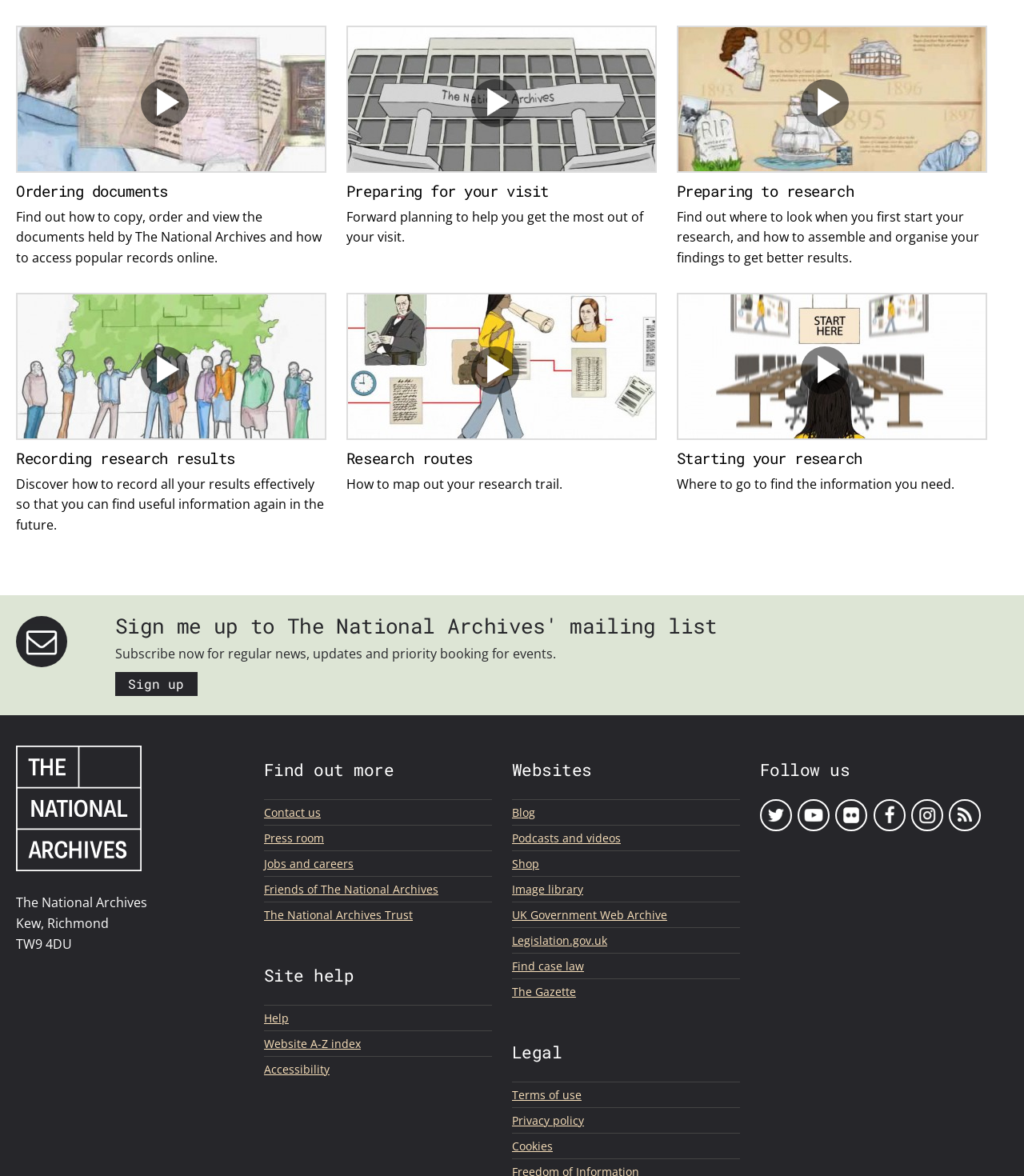Please provide a comprehensive response to the question based on the details in the image: What can you do with the documents held by The National Archives?

According to the StaticText element with the text 'Find out how to copy, order and view the documents held by The National Archives and how to access popular records online.', it is possible to copy, order, and view the documents held by The National Archives.